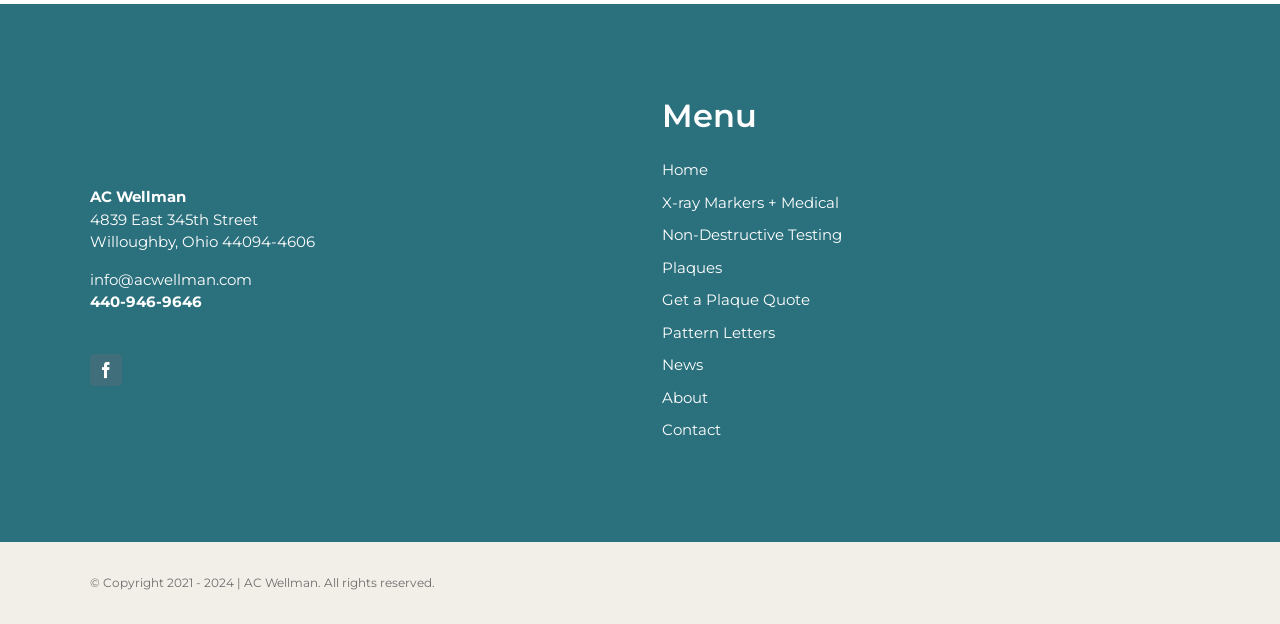From the image, can you give a detailed response to the question below:
What is the copyright year range?

The copyright year range can be found at the bottom of the webpage, where it is written as a static text element with the text '© Copyright 2021 - 2024 | AC Wellman. All rights reserved'.